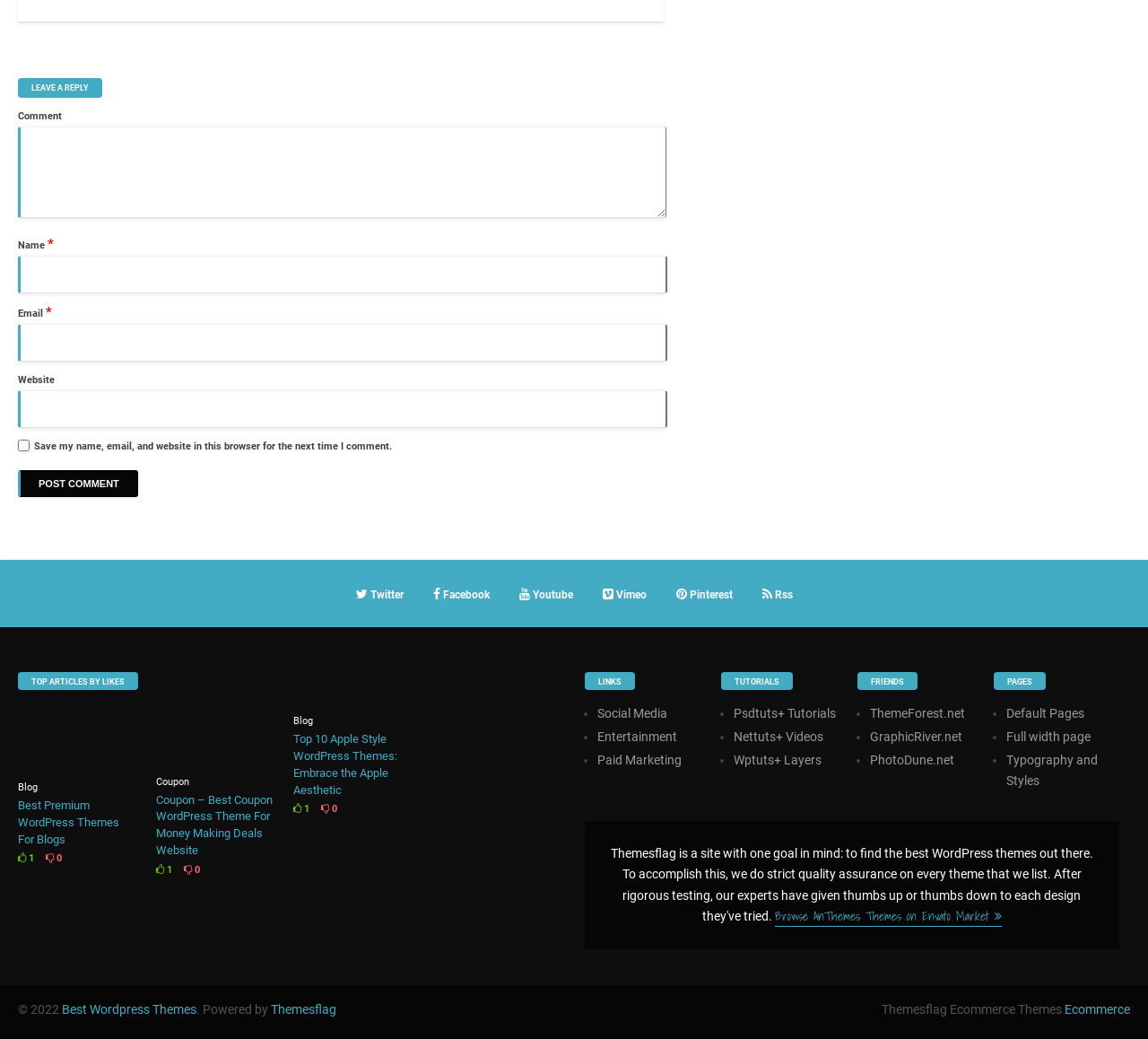Determine the bounding box coordinates of the element's region needed to click to follow the instruction: "Post a comment". Provide these coordinates as four float numbers between 0 and 1, formatted as [left, top, right, bottom].

[0.016, 0.453, 0.12, 0.478]